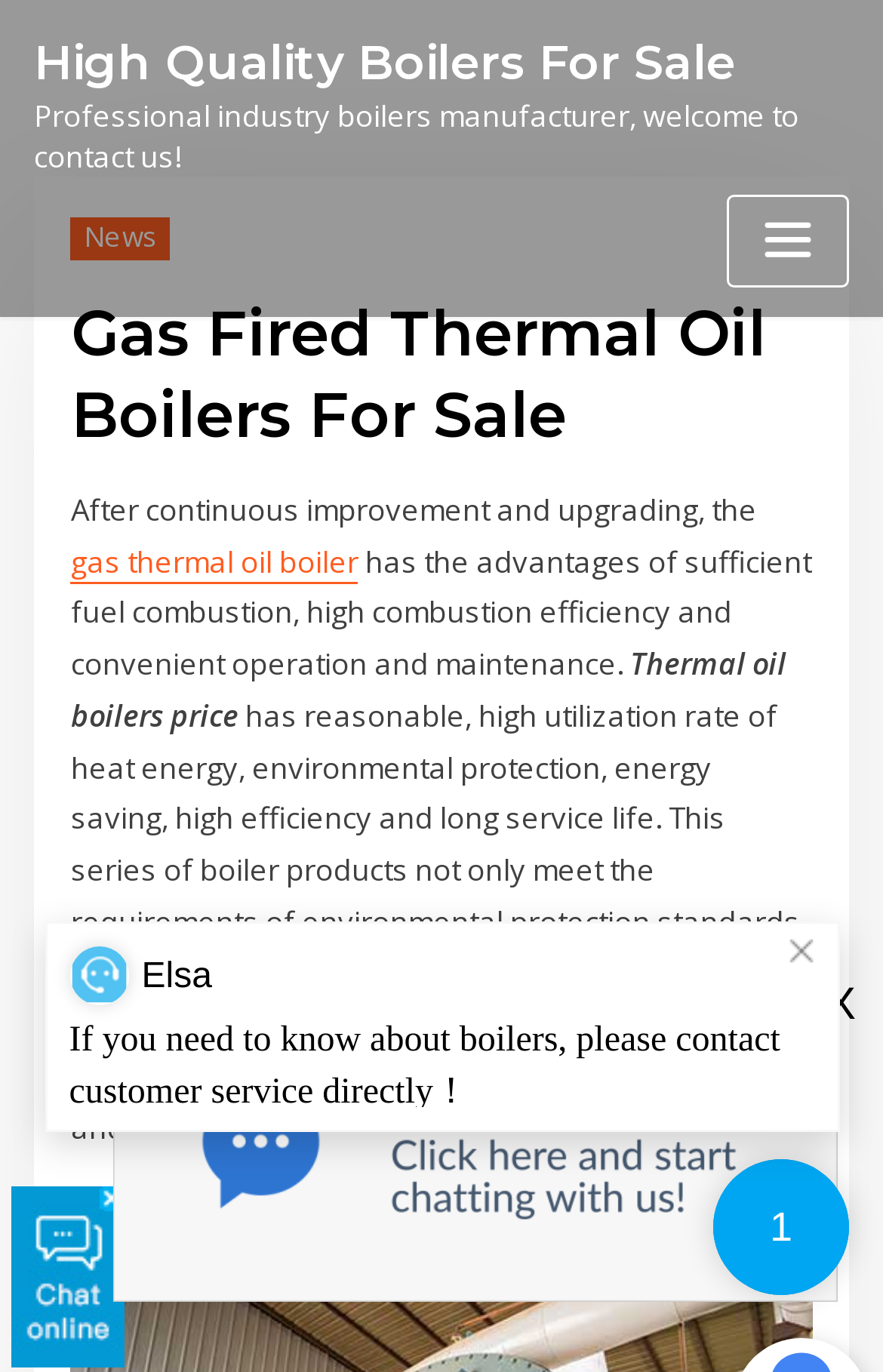Locate the primary headline on the webpage and provide its text.

High Quality Boilers For Sale